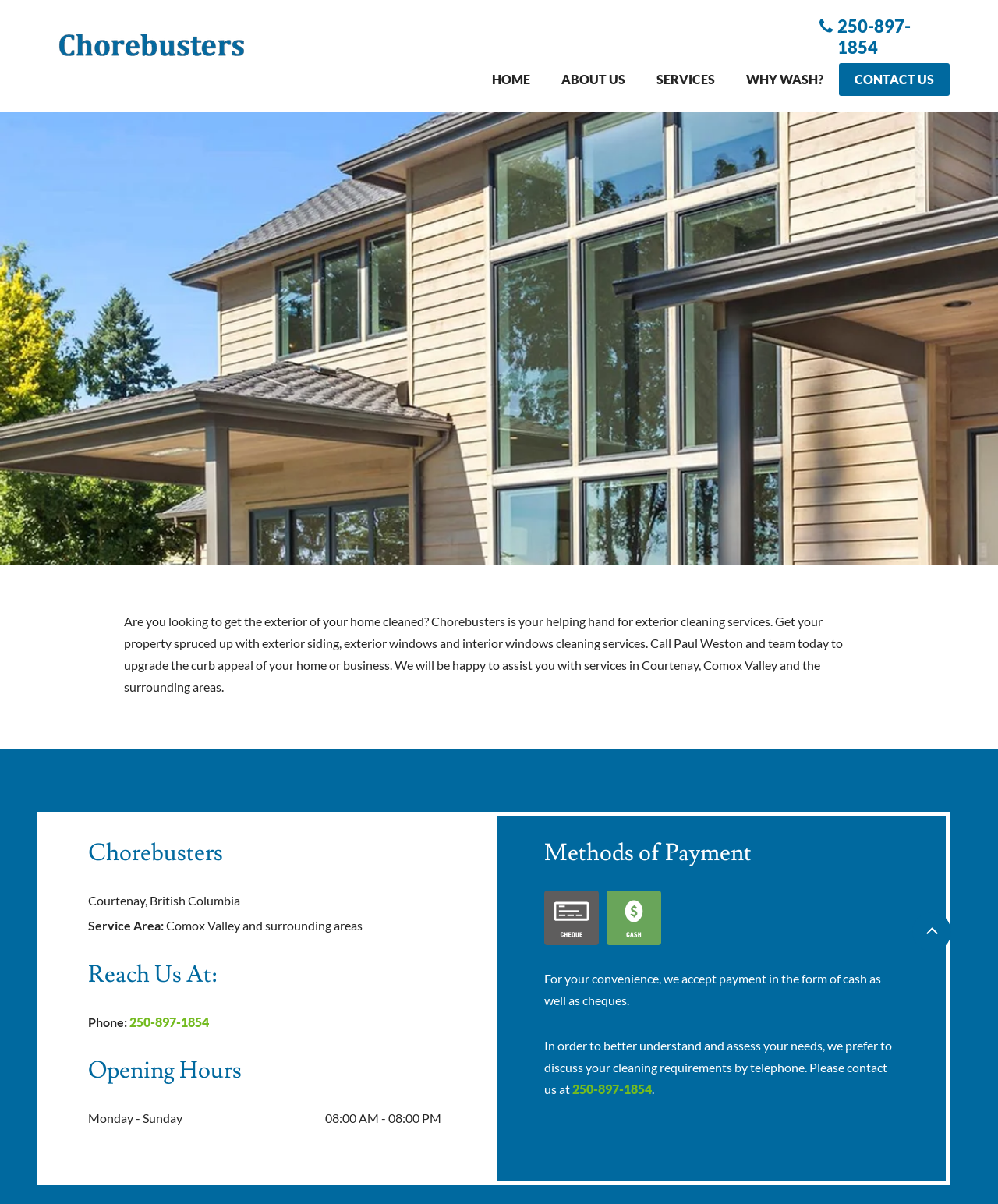Find the headline of the webpage and generate its text content.

Contact Chorebusters for Cleaning Services in Comox Valley and Surrounding Areas